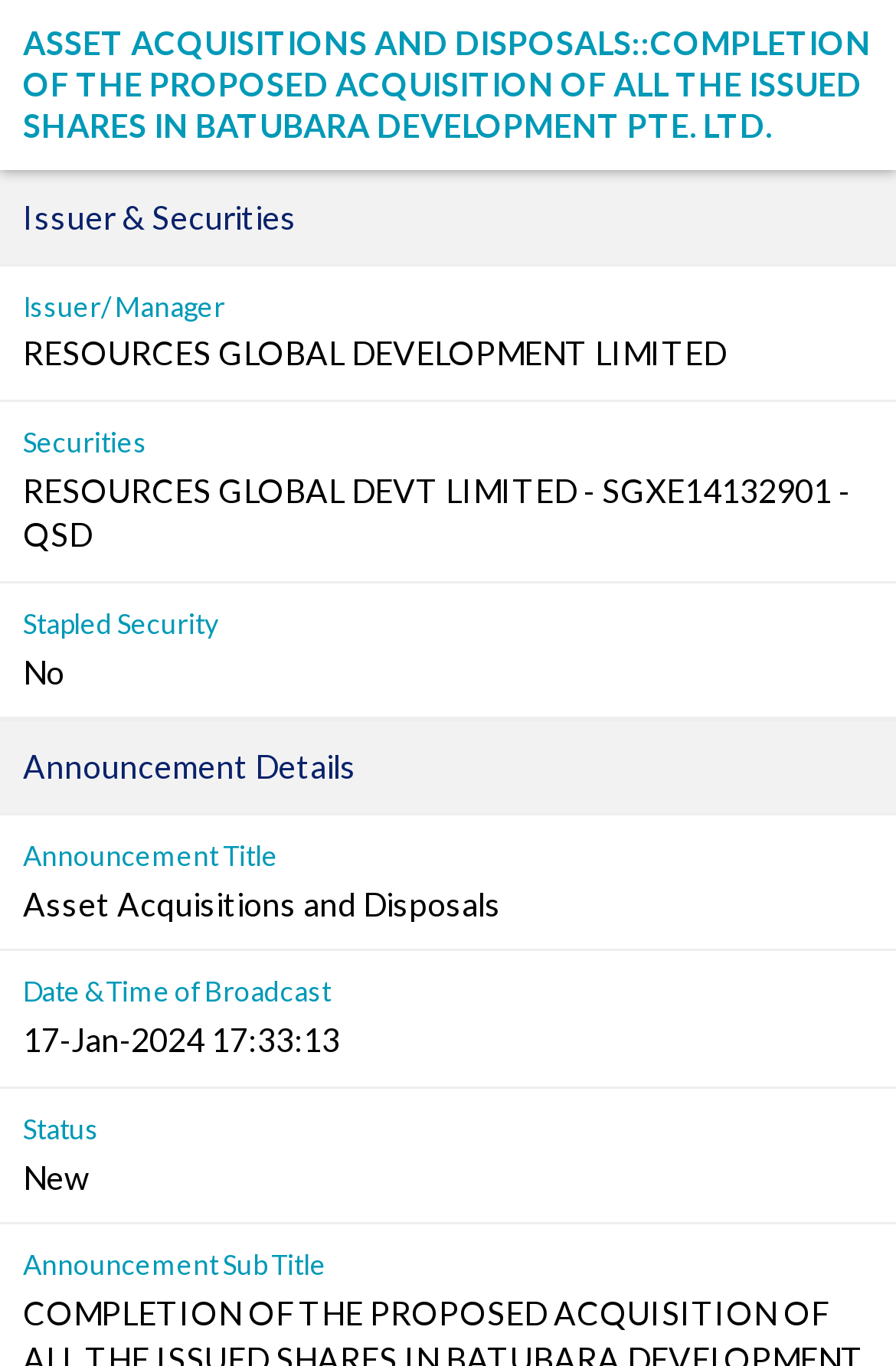What type of security is being referred to?
Please provide a detailed answer to the question.

In the 'Issuer & Securities' section, the 'DescriptionListTerm' element lists the type of security as 'Stapled Security', and the 'DescriptionListDetail' element confirms that the answer is 'No'.